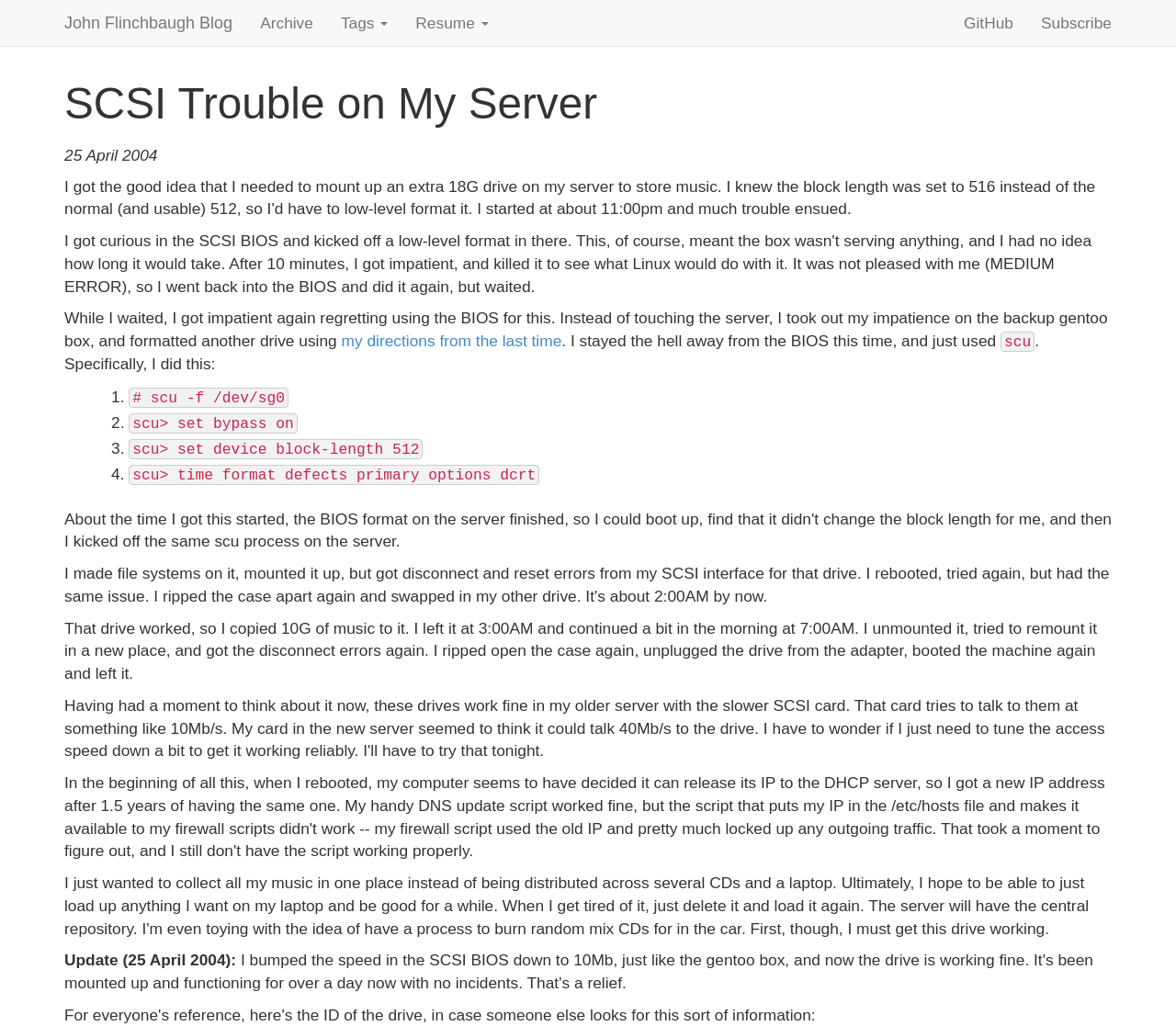Write a detailed summary of the webpage.

The webpage is a blog post titled "SCSI Trouble on My Server" by John Flinchbaugh. At the top, there are six links: "John Flinchbaugh Blog", "Archive", "Tags", "Resume", "GitHub", and "Subscribe", aligned horizontally from left to right. 

Below the links, there is a heading with the title of the blog post. The date "25 April 2004" is written below the title. The main content of the blog post starts with a paragraph describing the author's experience with SCSI trouble on their server. 

Within the paragraph, there is a link to "my directions from the last time" which is placed in the middle of the text. The text continues after the link, describing the author's actions using the "scu" command. 

A numbered list follows, with four items, each describing a specific command used by the author. The list items are numbered from 1 to 4, and each item is indented below the previous one. 

After the list, there is another paragraph describing the author's experience with copying music to a drive and encountering disconnect errors. 

Finally, there is an update section at the bottom, dated "25 April 2004", which appears to be a separate section from the main content.